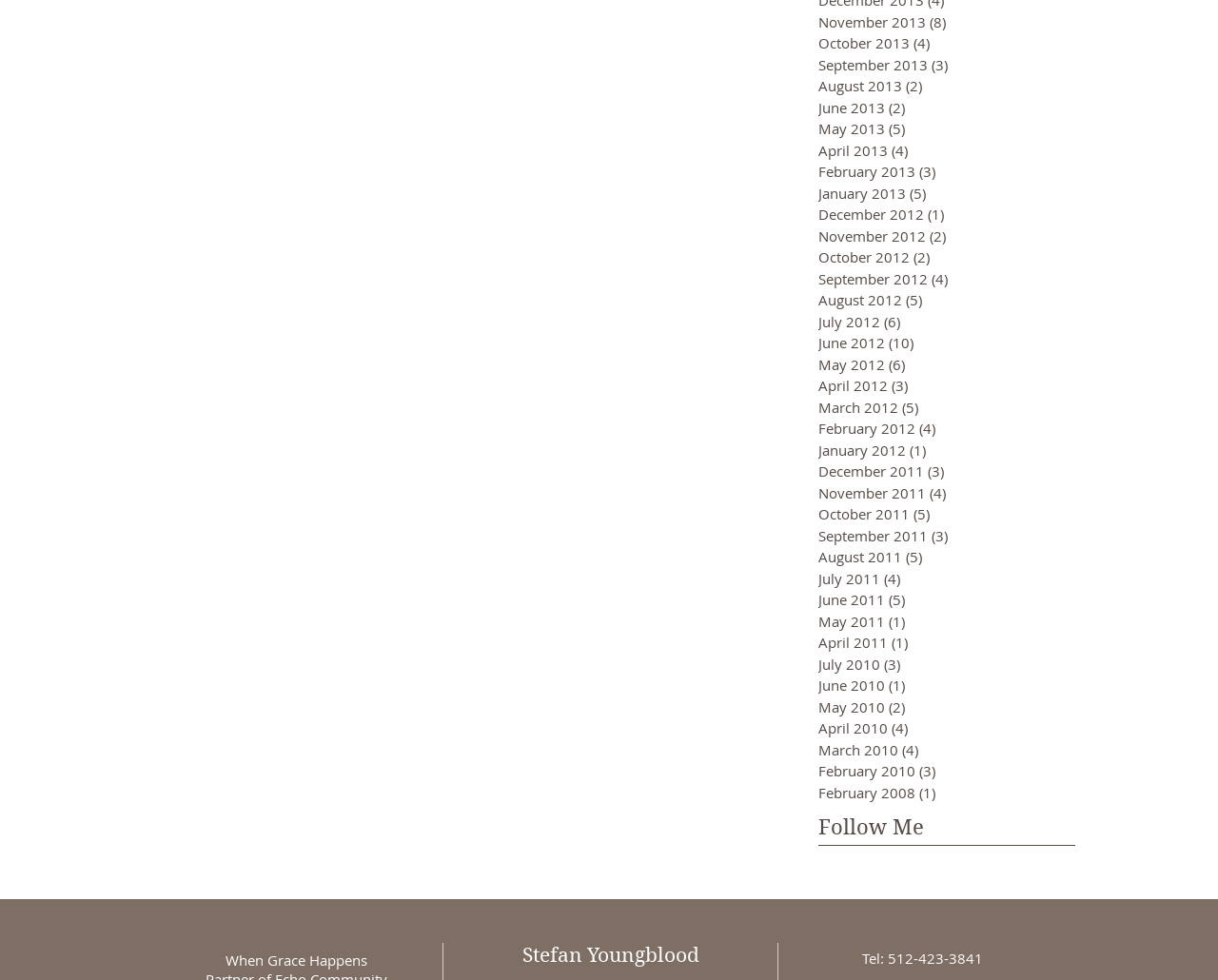What is the phone number listed on the webpage?
We need a detailed and exhaustive answer to the question. Please elaborate.

I searched for a static text element that contains a phone number and found it in the element 'Tel: 512-423-3841'.